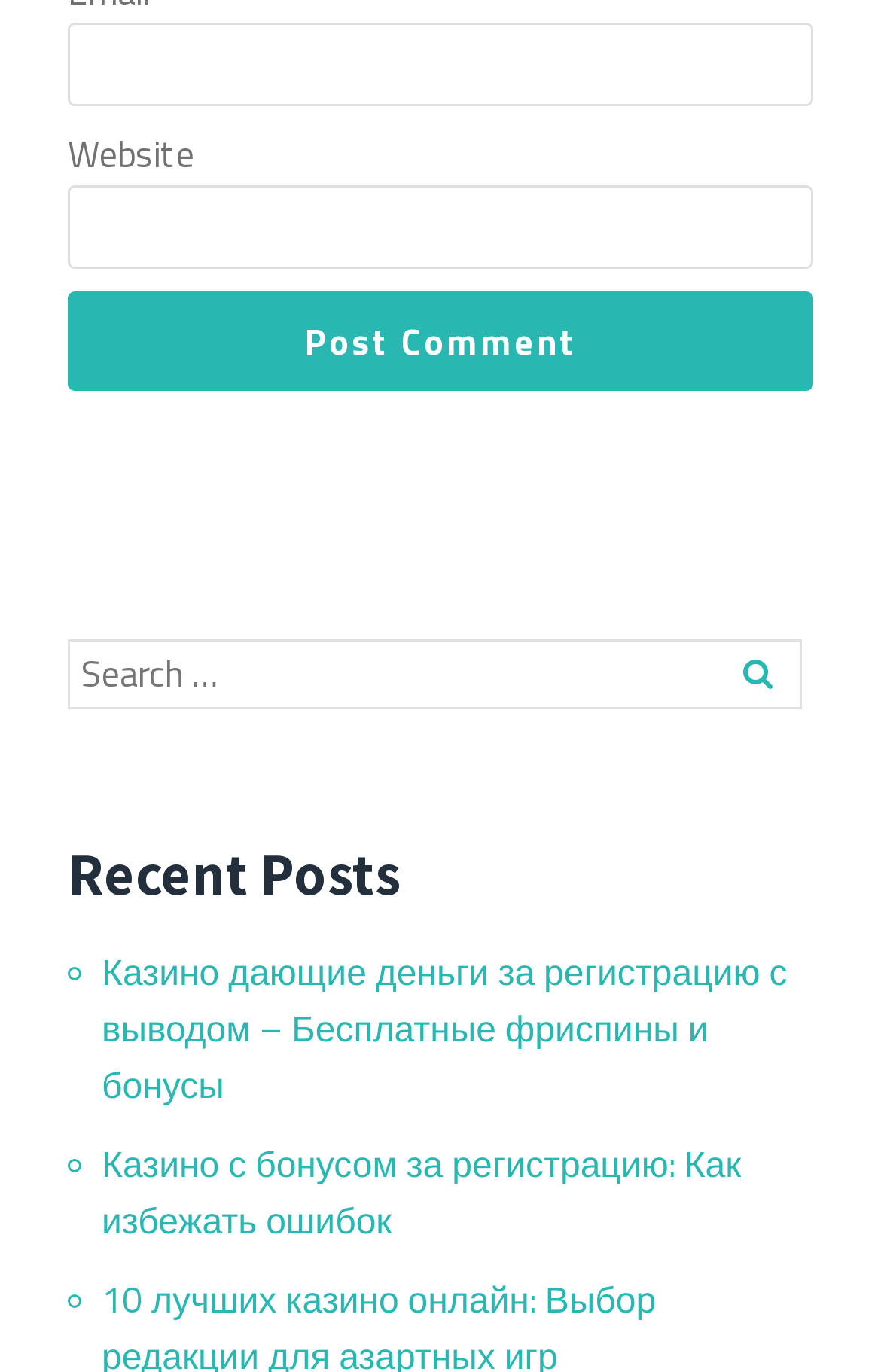What is the purpose of the textbox labeled 'Email'?
Answer the question with as much detail as you can, using the image as a reference.

The textbox labeled 'Email' is likely used to input an email address, possibly for commenting or subscribing to a newsletter, as it is placed alongside a 'Post Comment' button and a 'Website' textbox.